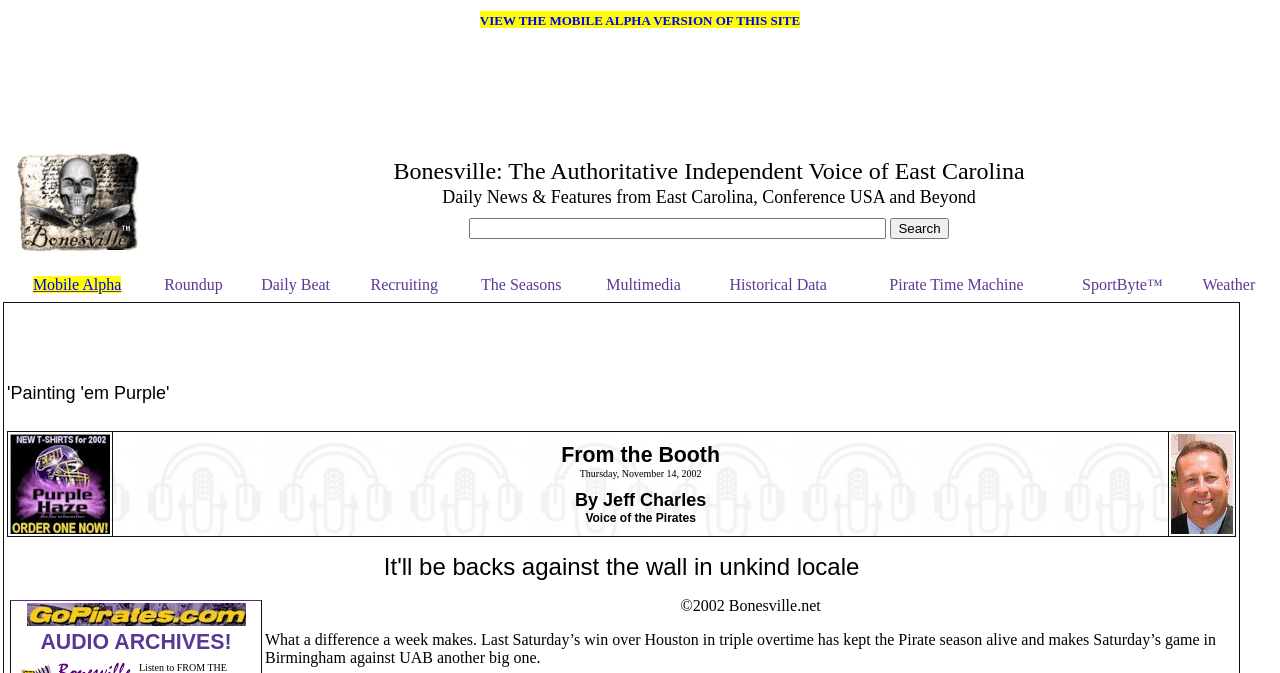With reference to the screenshot, provide a detailed response to the question below:
How many links are in the 'Mobile Alpha Roundup' section?

The 'Mobile Alpha Roundup' section is located in the top-middle section of the webpage, and it contains 11 links, namely 'Mobile Alpha', 'Roundup', 'Daily Beat', 'Recruiting', 'The Seasons', 'Multimedia', 'Historical Data', 'Pirate Time Machine', 'SportByte™', and 'Weather'.